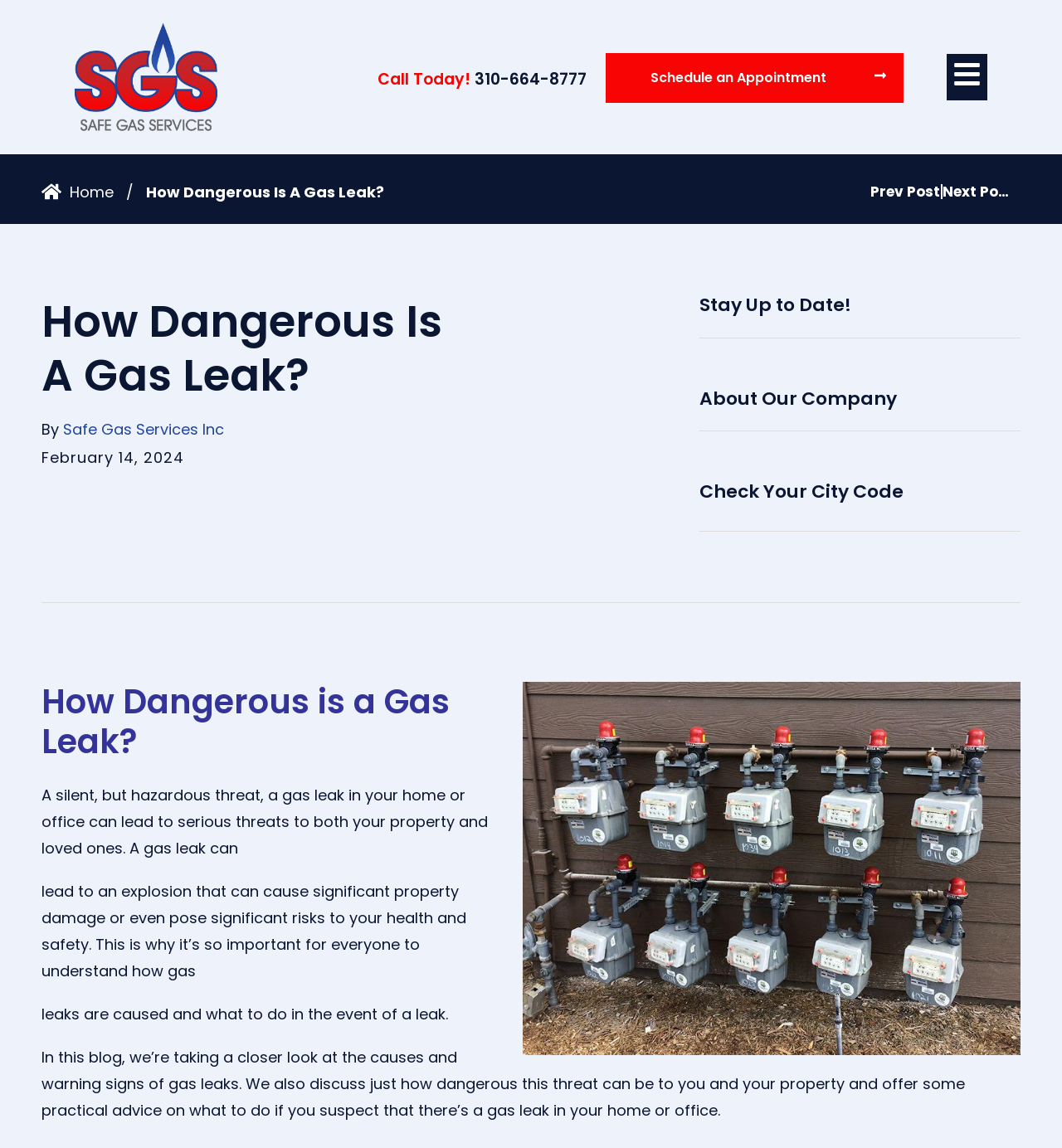What are the risks of a gas leak?
Kindly answer the question with as much detail as you can.

According to the webpage content, a gas leak can lead to an explosion that can cause significant property damage or even pose significant risks to your health and safety.